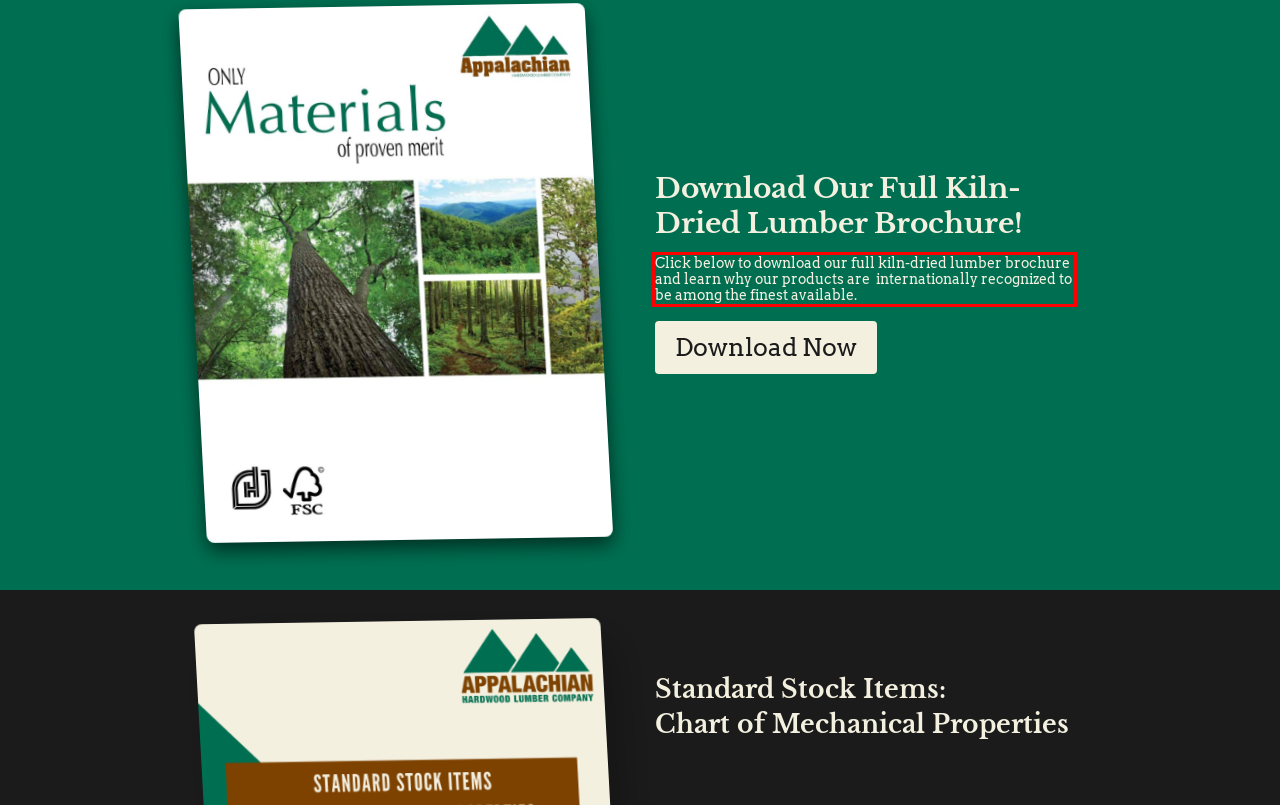You are presented with a webpage screenshot featuring a red bounding box. Perform OCR on the text inside the red bounding box and extract the content.

Click below to download our full kiln-dried lumber brochure and learn why our products are internationally recognized to be among the finest available.